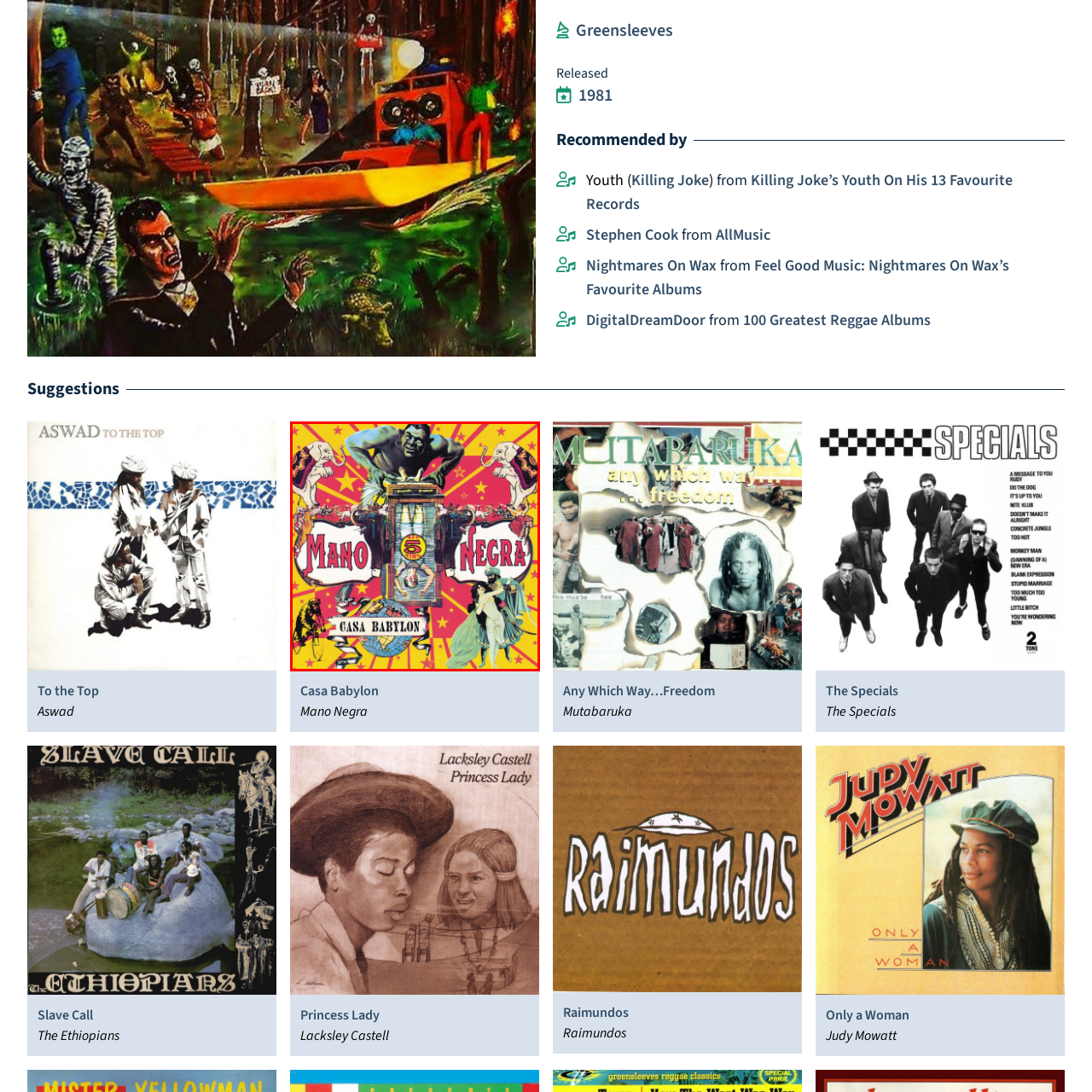What is the title of the album?
Please focus on the image surrounded by the red bounding box and provide a one-word or phrase answer based on the image.

Casa Babylon